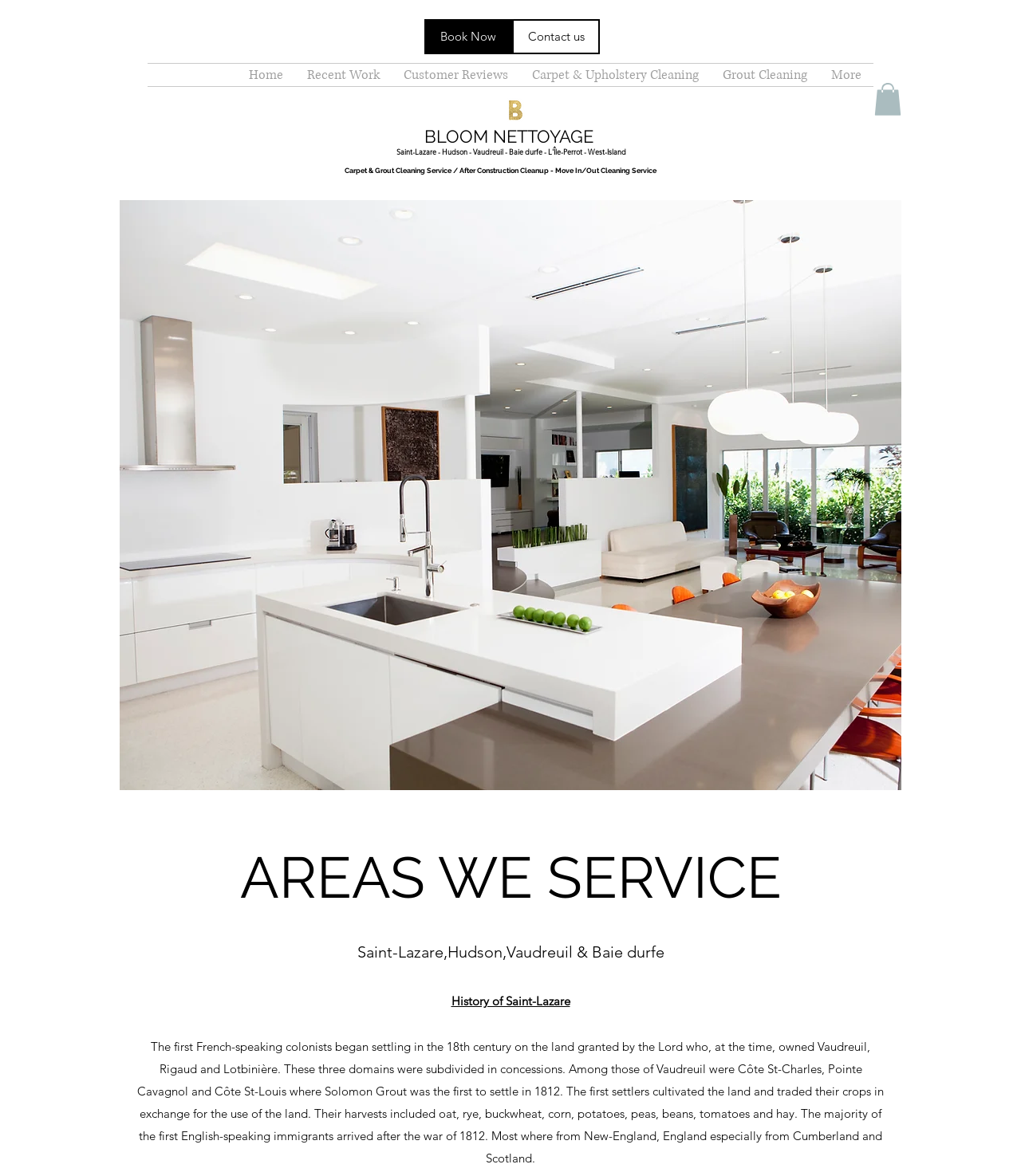How can I contact Bloom Nettoyage?
Based on the visual content, answer with a single word or a brief phrase.

Click Contact us